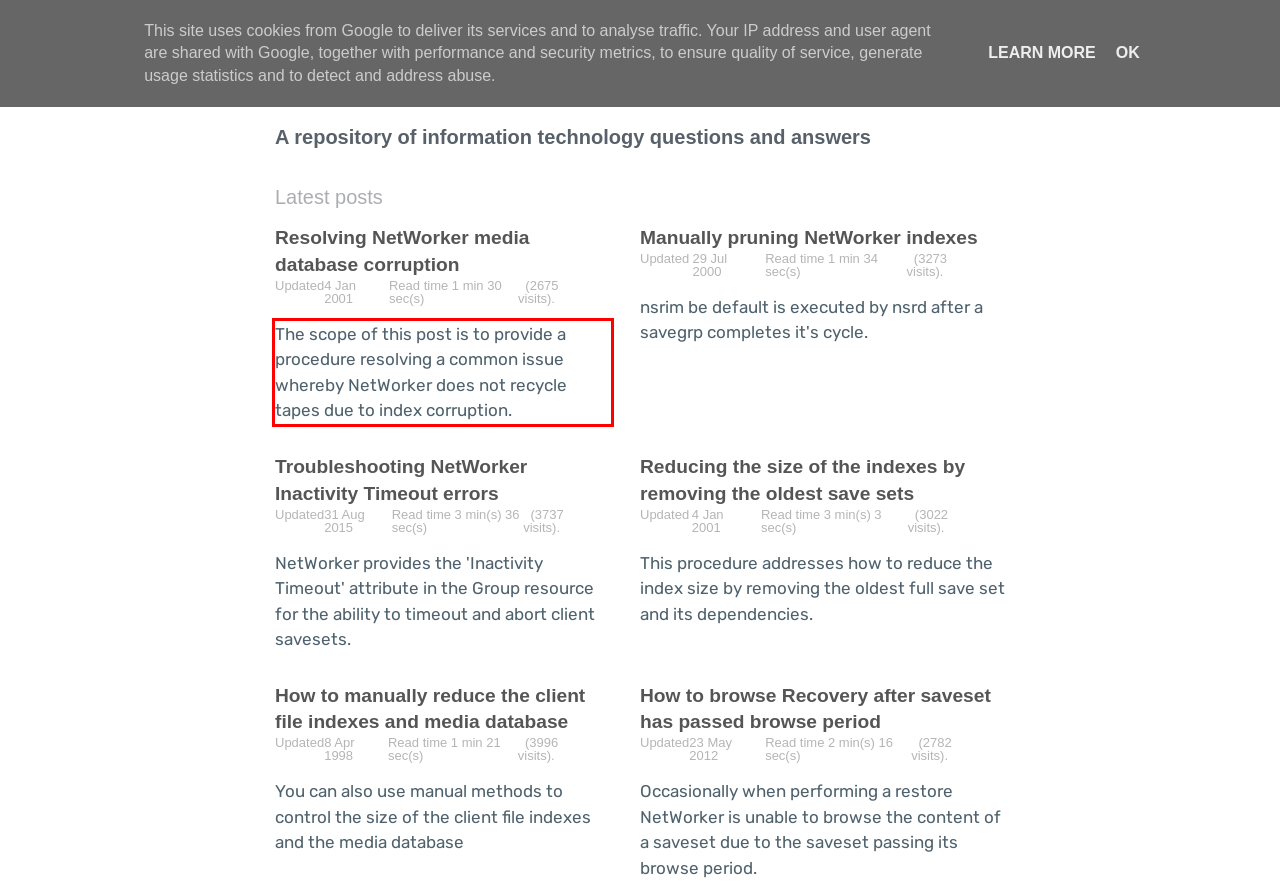You have a screenshot of a webpage where a UI element is enclosed in a red rectangle. Perform OCR to capture the text inside this red rectangle.

The scope of this post is to provide a procedure resolving a common issue whereby NetWorker does not recycle tapes due to index corruption.